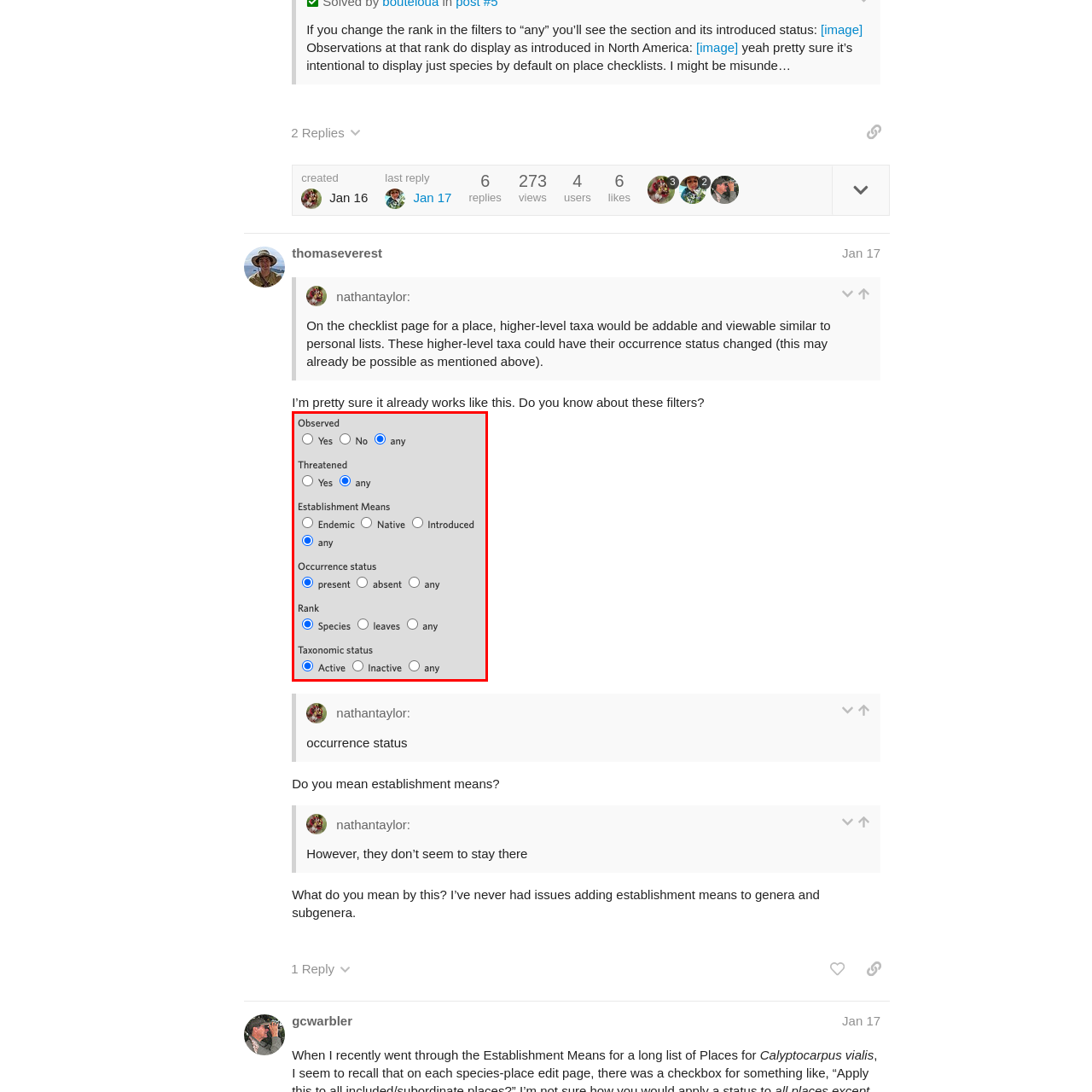Thoroughly describe the content of the image found within the red border.

The image, titled "Screen Shot 2024-01-16 at 6.59.46 PM," appears to be a screenshot from a digital interface featuring a filtering section. In this interface, users have multiple options to refine their search based on various criteria. The filters include options for **Observed** (Yes, No, Any), **Threatened** (Yes, Any), **Establishment Means** (Endemic, Native, Introduced, Any), **Occurrence Status** (Present, Absent, Any), **Rank** (Species, Leaves, Any), and **Taxonomic Status** (Active, Inactive, Any).

The design seems user-friendly, with clearly labeled buttons for each filter category, allowing users to customize their search parameters effectively. This functionality is essential for users looking to manage or observe specific ecological data, significantly enhancing their ability to navigate through large datasets.

Overall, the screenshot provides insight into a tool designed for ecological research or data management, illustrating how users can interact with and refine their search criteria to gain relevant findings about species or ecological phenomena.